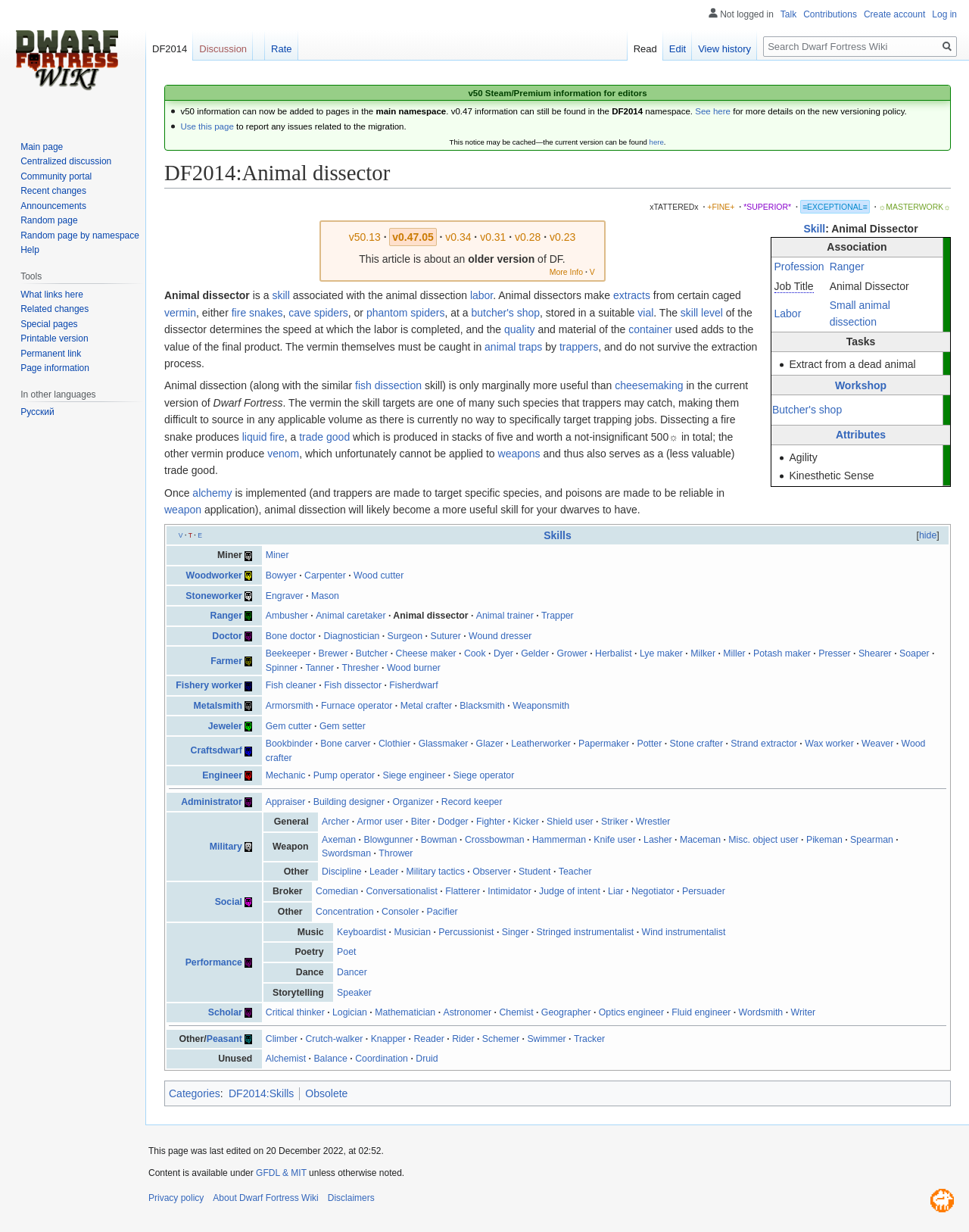Locate the bounding box coordinates of the element I should click to achieve the following instruction: "View the information about the skill Animal Dissector".

[0.795, 0.179, 0.981, 0.395]